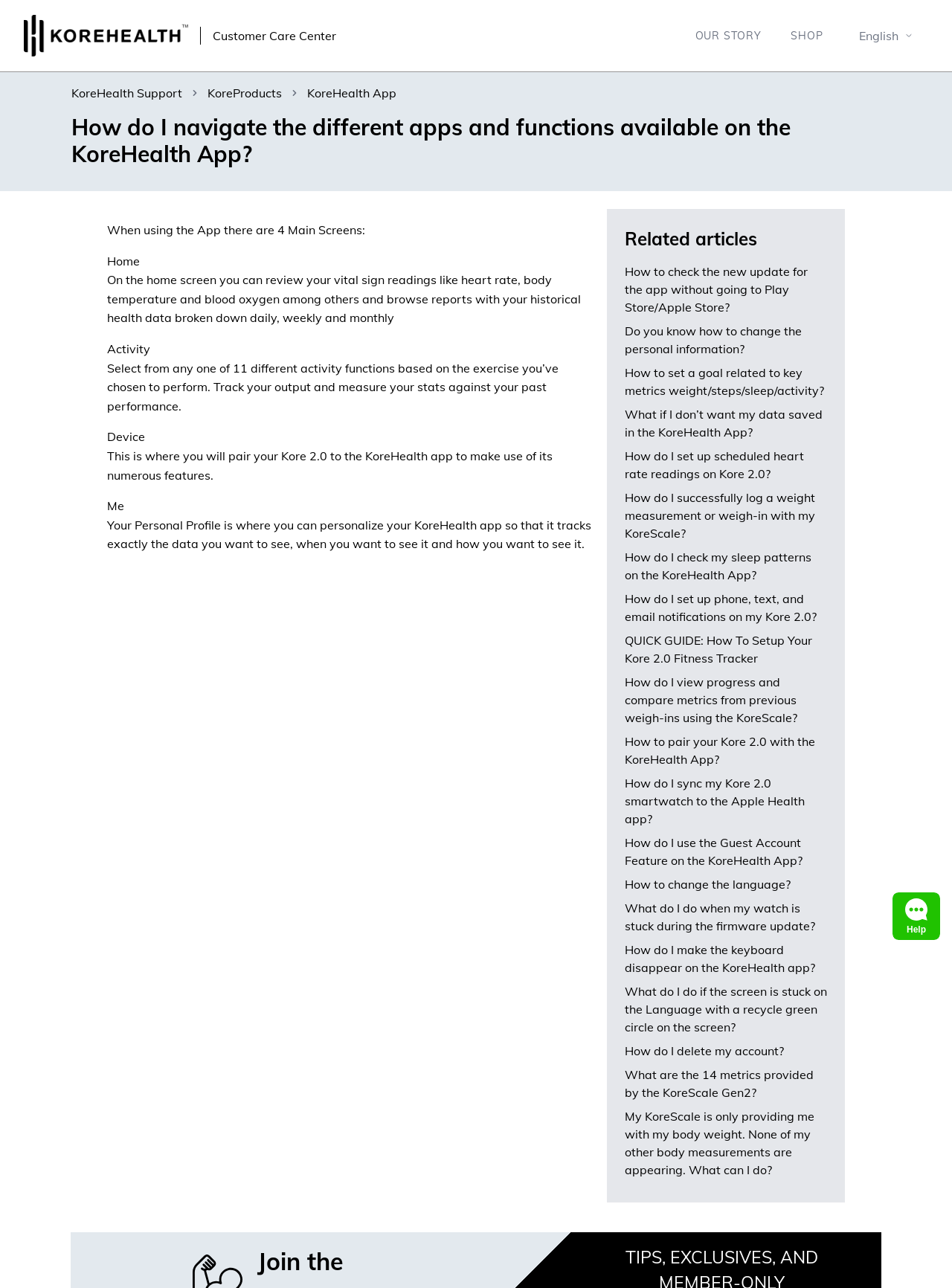Locate the bounding box coordinates of the element I should click to achieve the following instruction: "Change the language".

[0.902, 0.021, 0.959, 0.035]